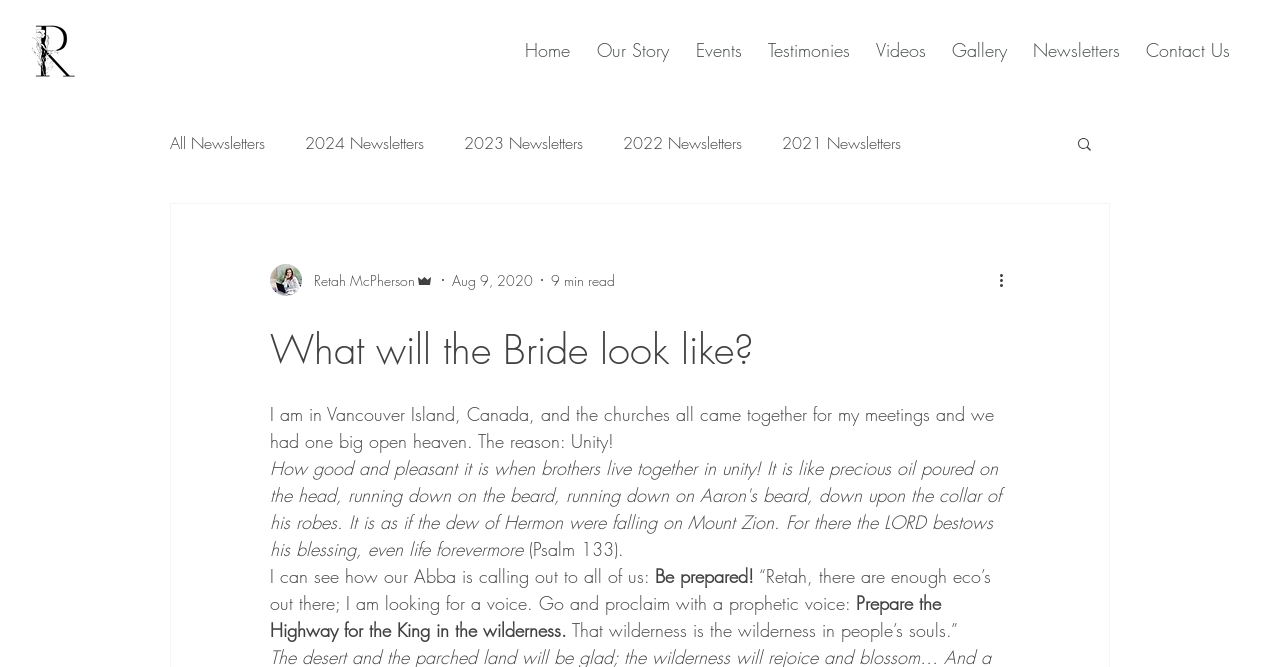Describe all significant elements and features of the webpage.

This webpage appears to be a blog or article page, with a focus on spiritual and religious topics. At the top of the page, there is a navigation menu with links to various sections of the website, including "Home", "Our Story", "Events", and more. Below this menu, there is a smaller navigation menu with links to different years of newsletters, ranging from 2004 to 2024.

To the right of the navigation menus, there is a search button with a magnifying glass icon. Above this button, there is a small image of a letter "R" and a navigation menu labeled "blog".

The main content of the page is a blog post or article, which appears to be written by an author named Retah McPherson. The post is titled "What will the Bride look like?" and features a series of paragraphs with spiritual and religious themes. The text includes quotes from the Bible, such as Psalm 133, and discusses the importance of unity and preparation.

Throughout the article, there are several images, including a picture of the author, Retah McPherson, and various icons and buttons. There is also a "More actions" button at the bottom of the page, which may allow users to perform additional actions such as sharing or commenting on the post.

Overall, the webpage has a simple and clean design, with a focus on presenting the content of the blog post in a clear and readable format.